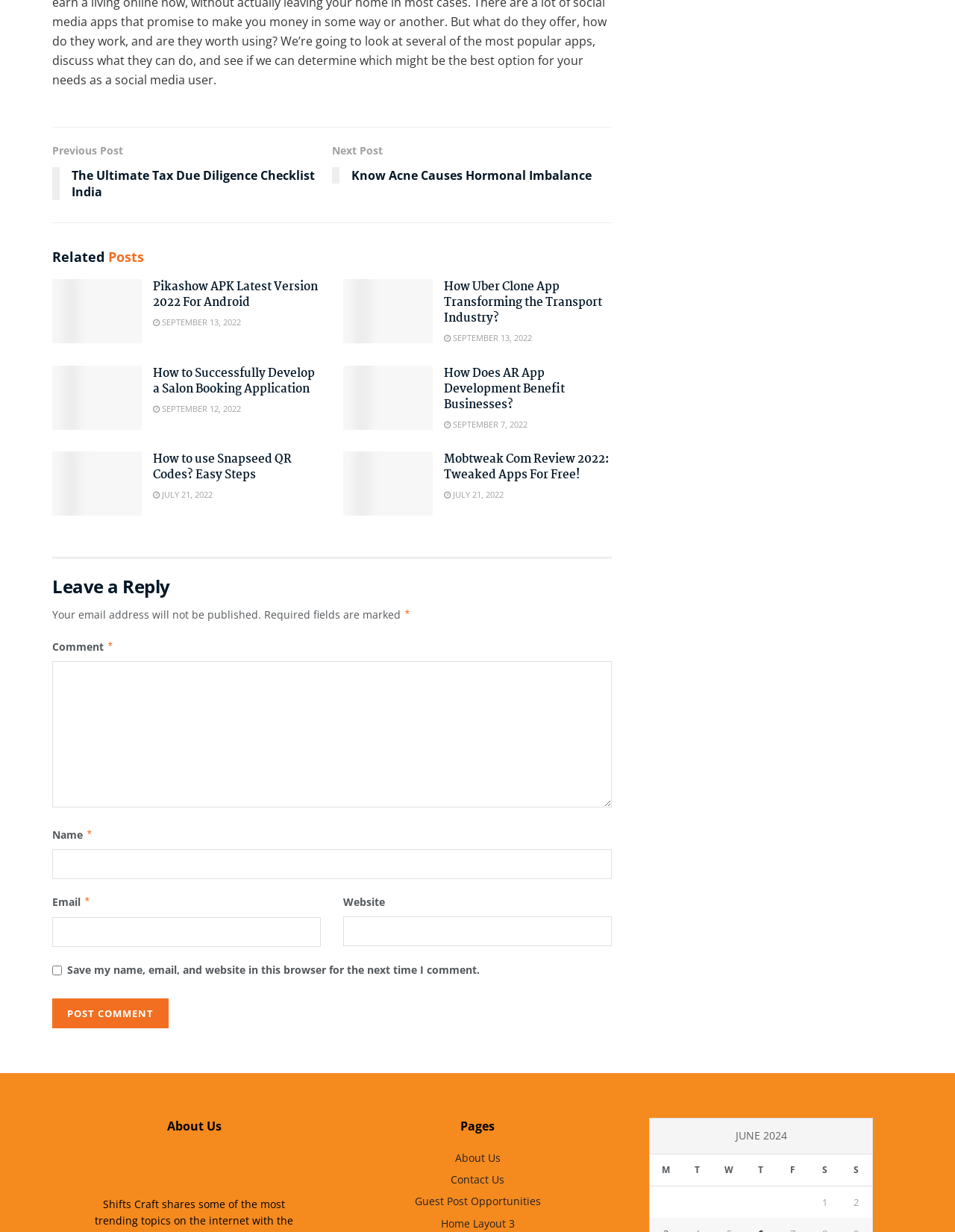Locate the bounding box coordinates of the element that should be clicked to execute the following instruction: "Visit the 'About Us' page".

[0.086, 0.907, 0.32, 0.921]